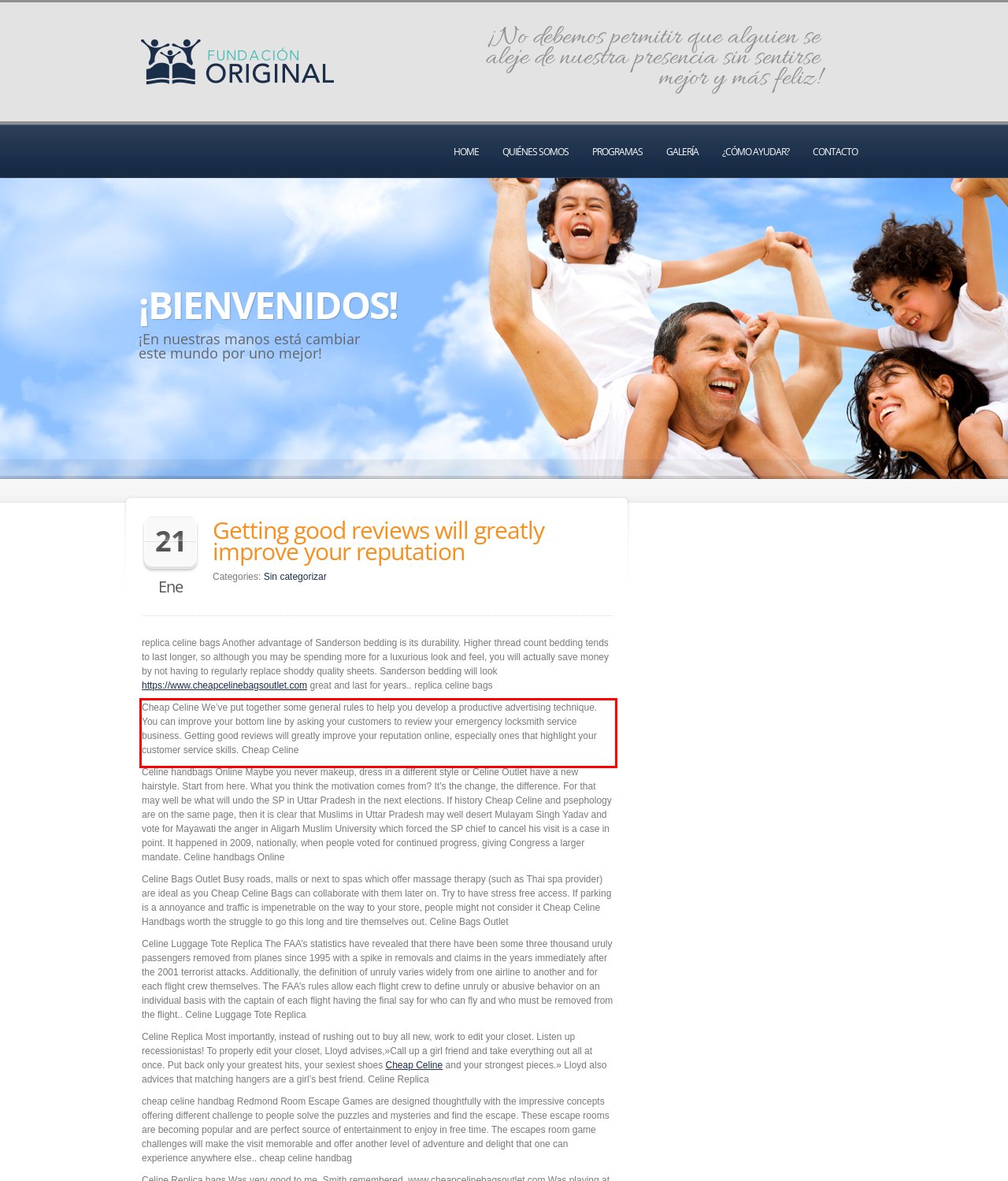Examine the screenshot of the webpage, locate the red bounding box, and generate the text contained within it.

Cheap Celine We’ve put together some general rules to help you develop a productive advertising technique. You can improve your bottom line by asking your customers to review your emergency locksmith service business. Getting good reviews will greatly improve your reputation online, especially ones that highlight your customer service skills. Cheap Celine